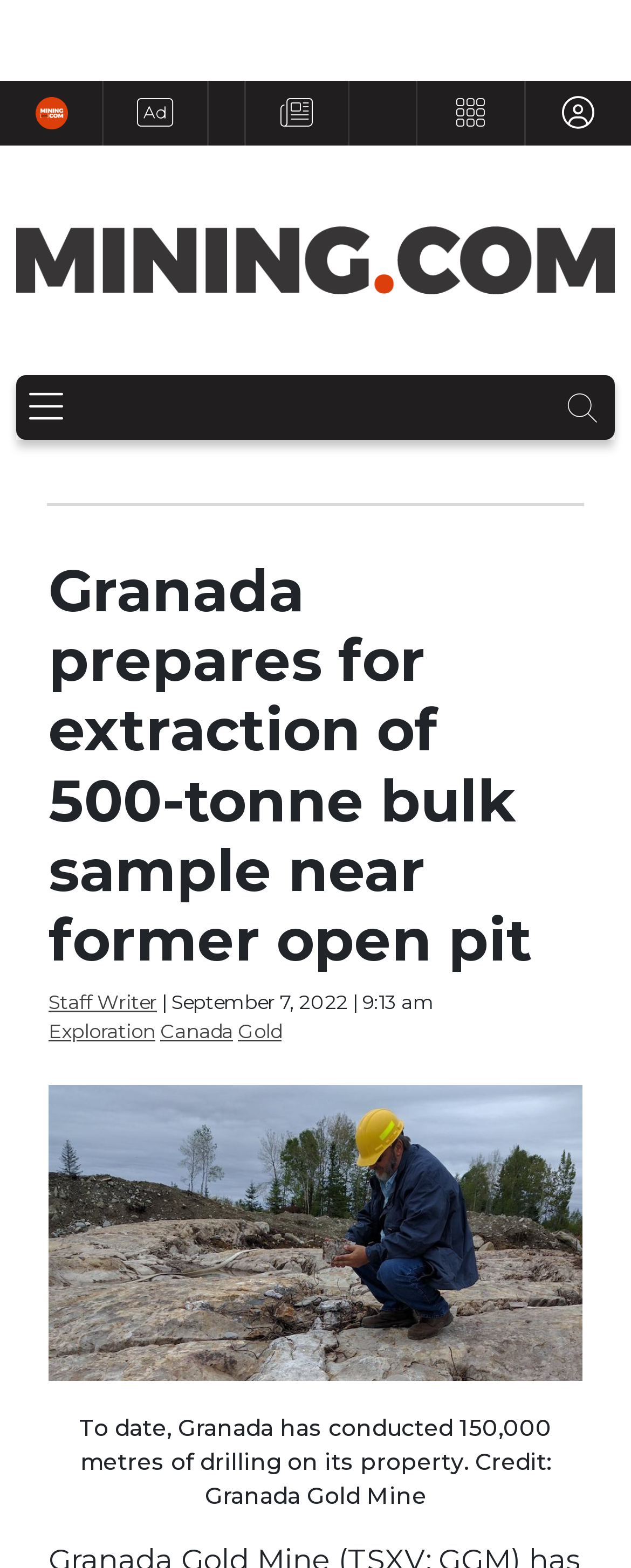What is the purpose of the button with the text 'Toggle navigation'?
Can you give a detailed and elaborate answer to the question?

The button's text 'Toggle navigation' suggests that its purpose is to navigate or toggle the navigation menu, allowing users to access different parts of the webpage.